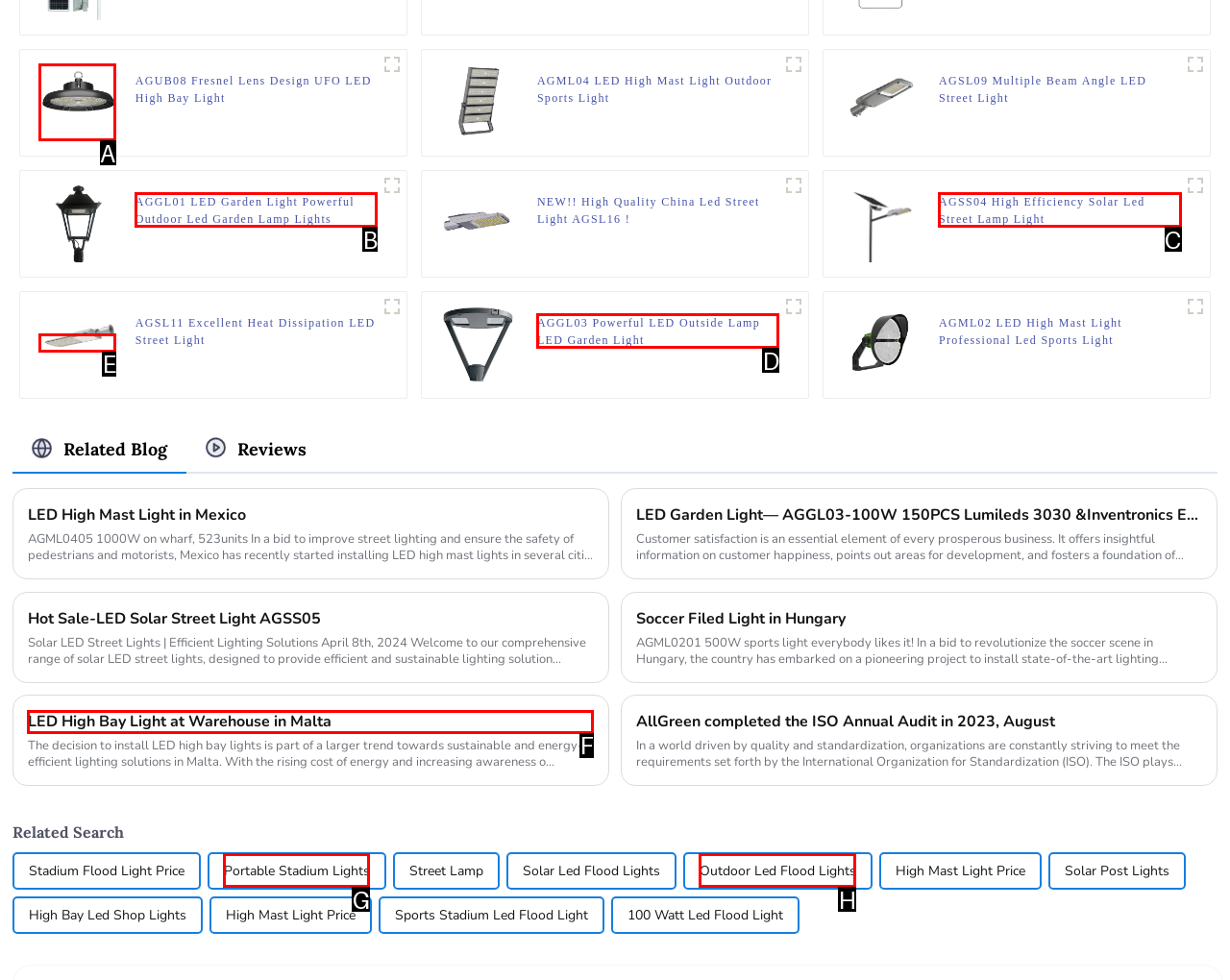Which letter corresponds to the correct option to complete the task: View the image '首图'?
Answer with the letter of the chosen UI element.

A